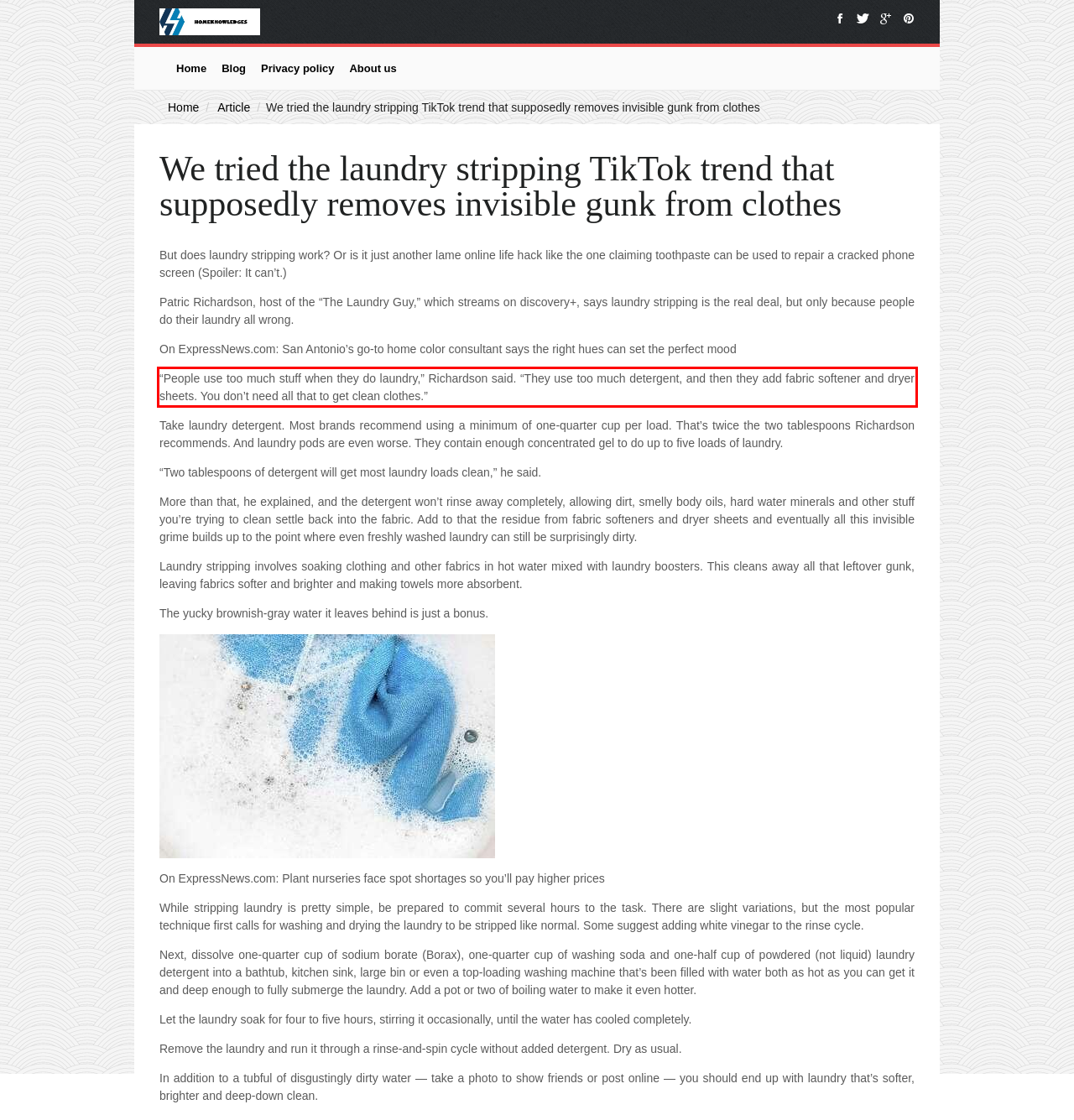Locate the red bounding box in the provided webpage screenshot and use OCR to determine the text content inside it.

“People use too much stuff when they do laundry,” Richardson said. “They use too much detergent, and then they add fabric softener and dryer sheets. You don’t need all that to get clean clothes.”